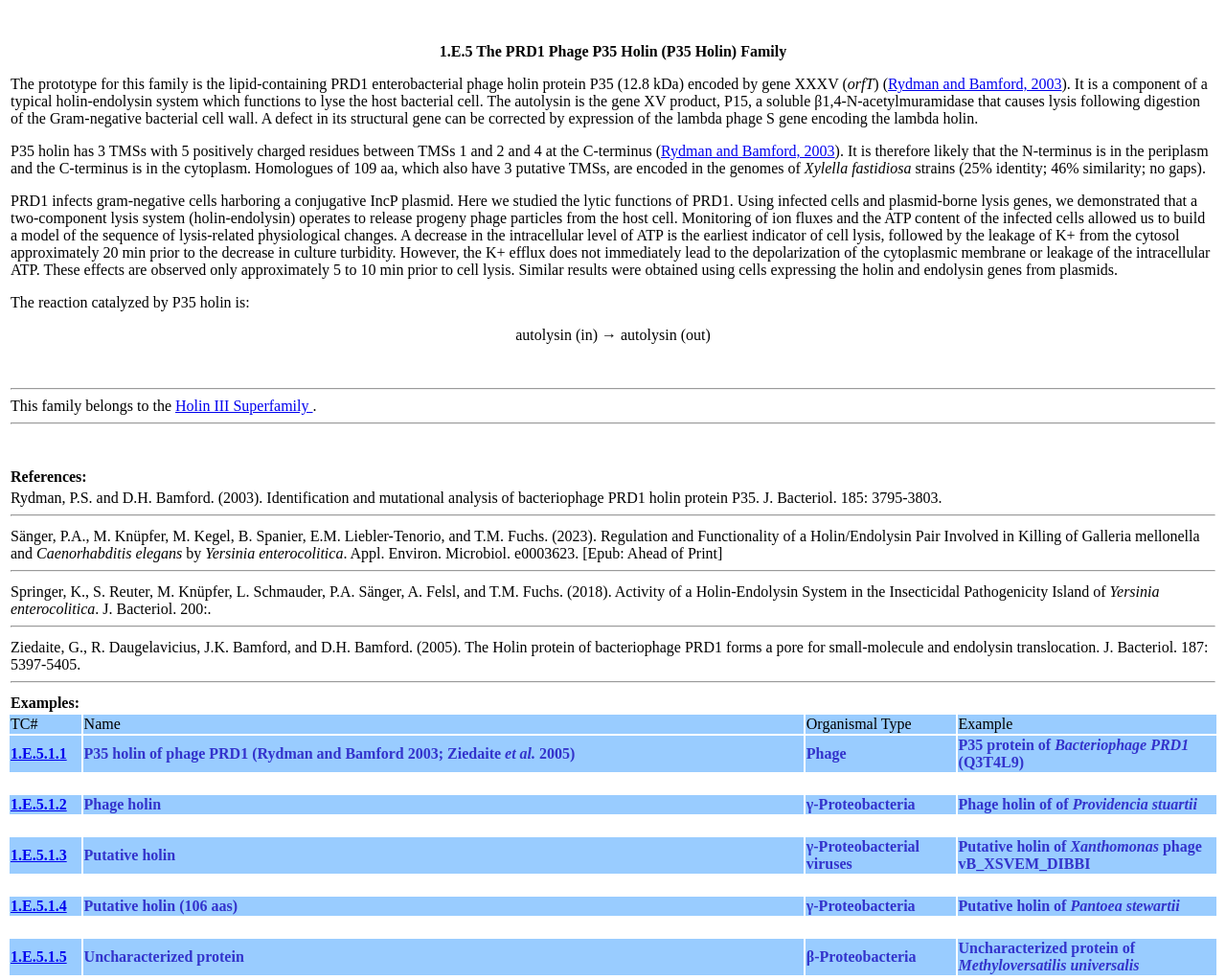Can you give a detailed response to the following question using the information from the image? What is the superfamily that this family belongs to?

The webpage states that this family belongs to the Holin III Superfamily, which is mentioned in the second row of the webpage.